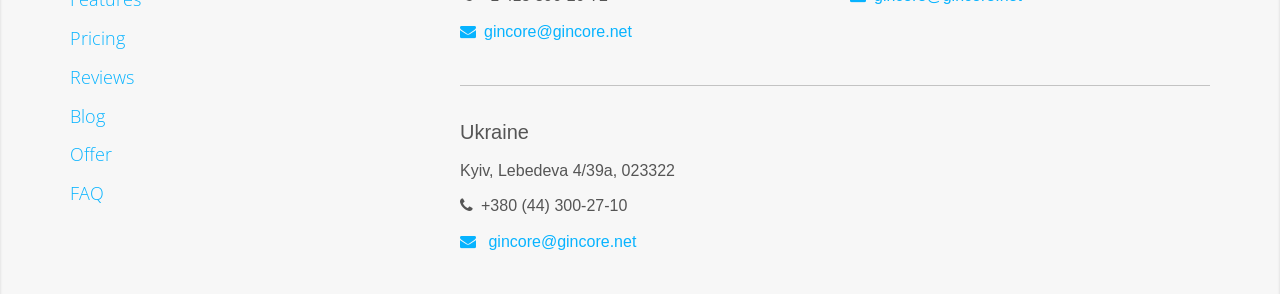Locate the bounding box of the UI element described in the following text: "+380 (44) 300-27-10".

[0.376, 0.671, 0.49, 0.729]